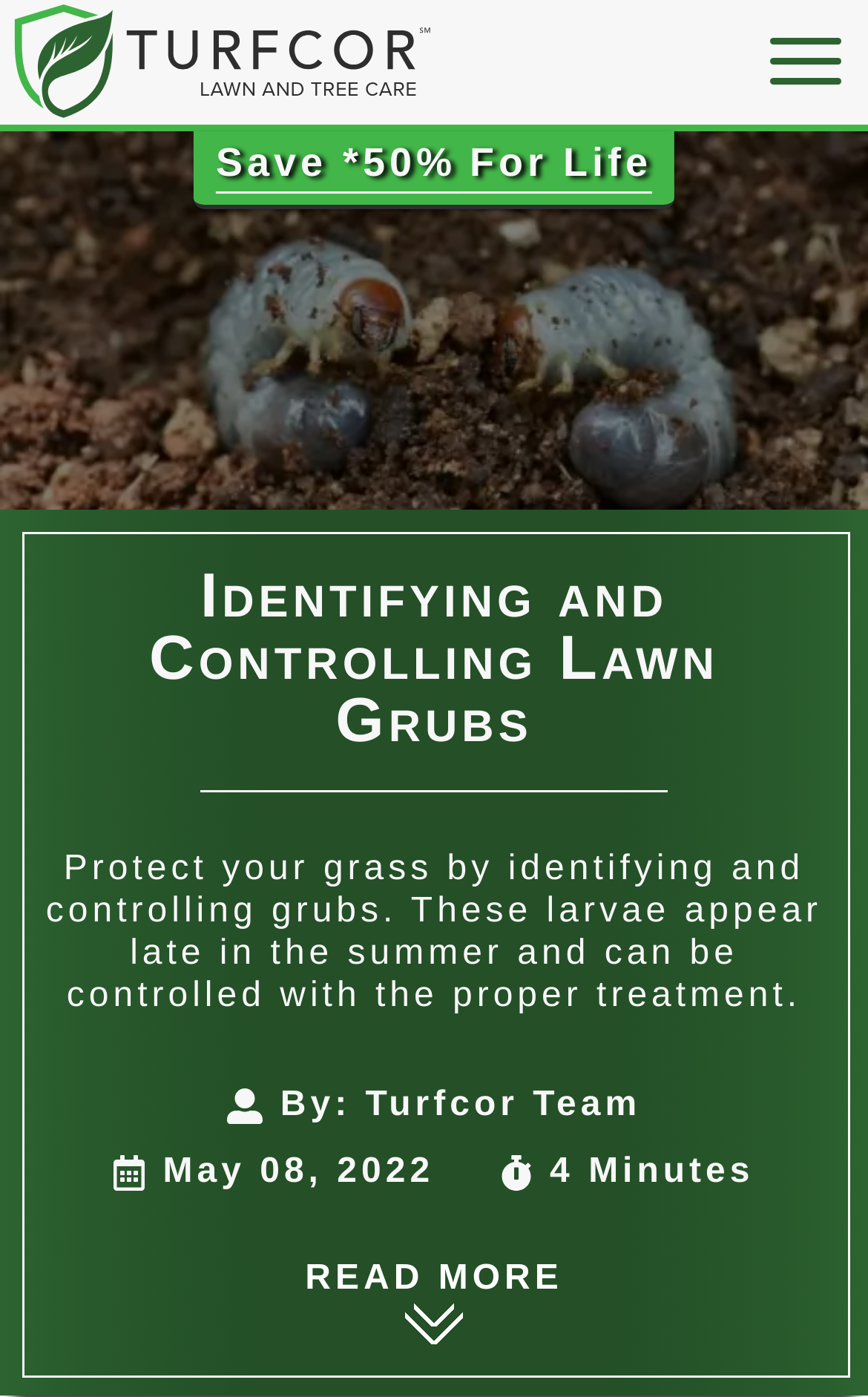Explain the contents of the webpage comprehensively.

The webpage is about recognizing and managing lawn grubs, with a focus on identifying and controlling these larvae that appear late in the summer. At the top left of the page, there is a link to "Turfcor: Lawn and Tree Care" accompanied by a small image. Below this, a prominent link "Save *50% For Life" is displayed.

The main content of the page is divided into two sections. On the left side, there is a large image showing two lawn grubs in a lawn, taking up most of the vertical space. On the right side, there is a heading "Identifying and Controlling Lawn Grubs" followed by a paragraph of text that summarizes the importance of protecting grass from grubs. This text is positioned roughly in the middle of the page.

Below the main content, there are several smaller elements. An image is placed to the left, followed by the text "By:" and a link to "Turfcor Team". To the right of this, there is another image, the date "May 08, 2022", and a third image. Next to these images, the text "4 Minutes" is displayed.

At the bottom of the page, a "READ MORE" link is centered, encouraging users to continue reading about lawn grub management.